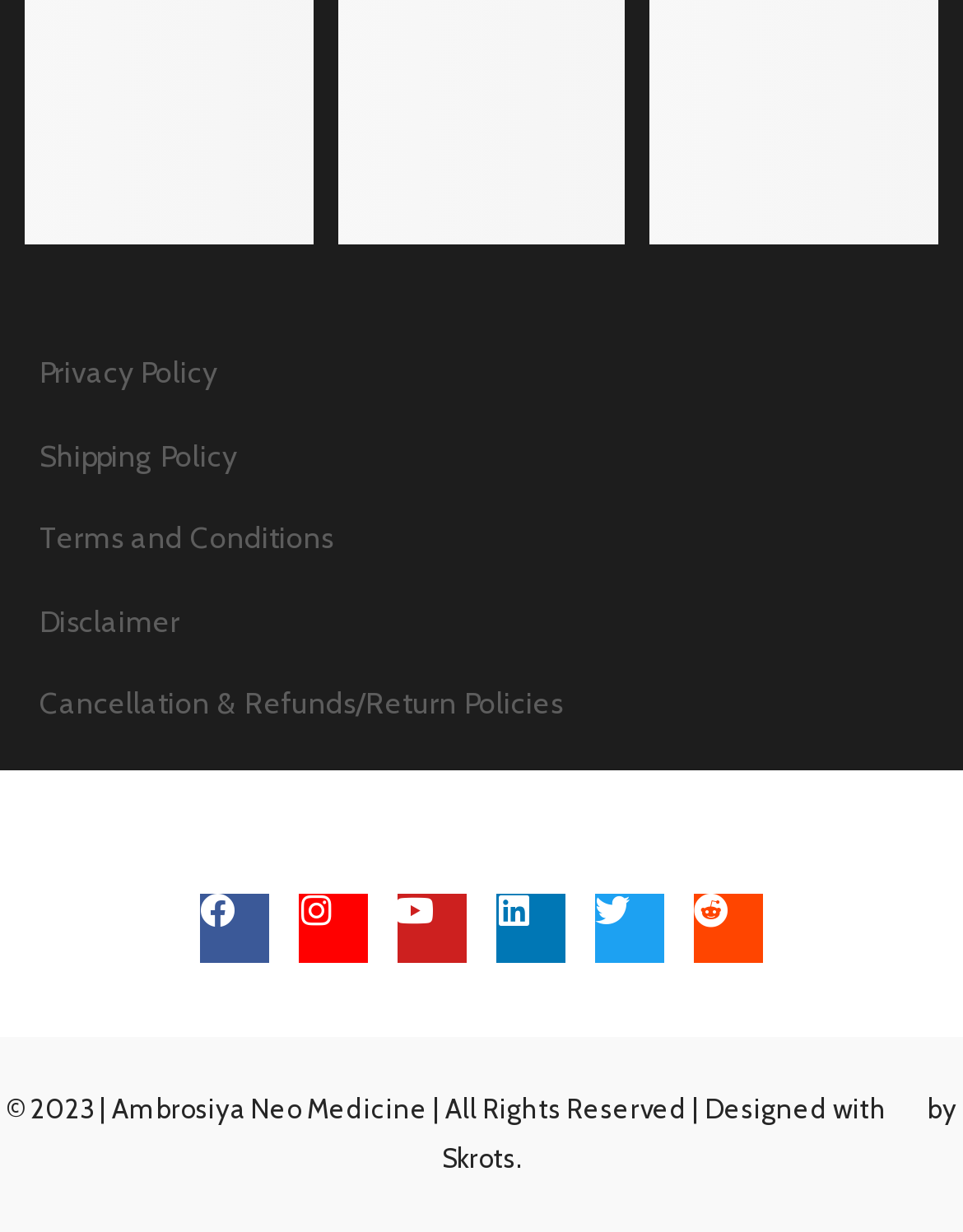Kindly provide the bounding box coordinates of the section you need to click on to fulfill the given instruction: "Go to Ambrosiya Neo Medicine homepage".

[0.116, 0.886, 0.444, 0.914]